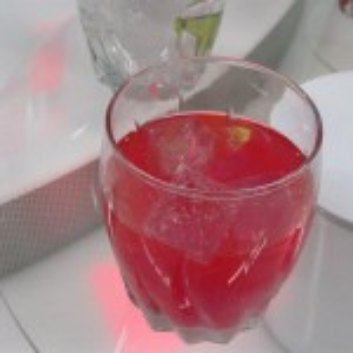What is placed on the surface of the drink?
Based on the image, give a one-word or short phrase answer.

ice cubes